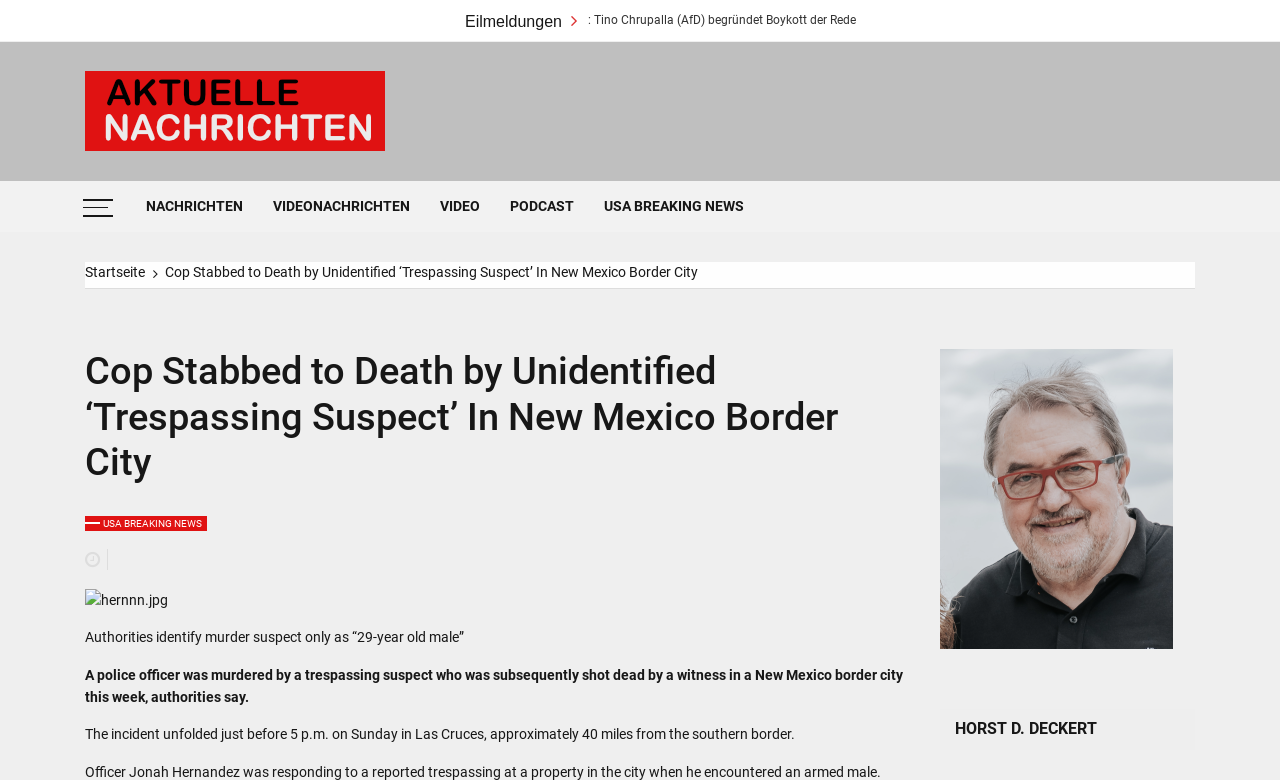Identify the bounding box coordinates of the part that should be clicked to carry out this instruction: "Click on the news headline 'Selenskyj-Show im Deutschen Bundestag: Tino Chrupalla (AfD) begründet Boykott der Rede'".

[0.212, 0.017, 0.594, 0.035]